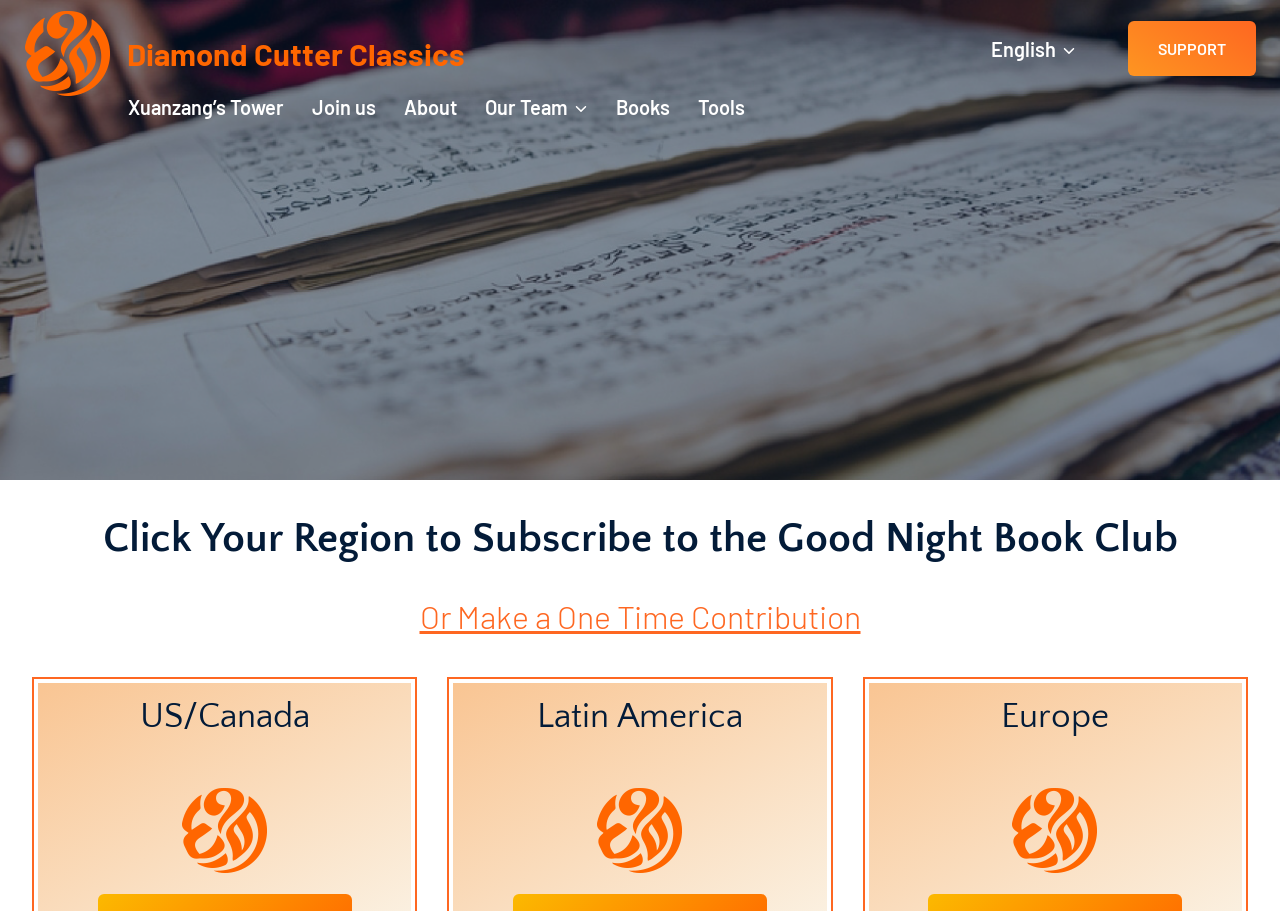Please identify the bounding box coordinates of the clickable element to fulfill the following instruction: "Subscribe to the Good Night Book Club". The coordinates should be four float numbers between 0 and 1, i.e., [left, top, right, bottom].

[0.025, 0.562, 0.975, 0.622]